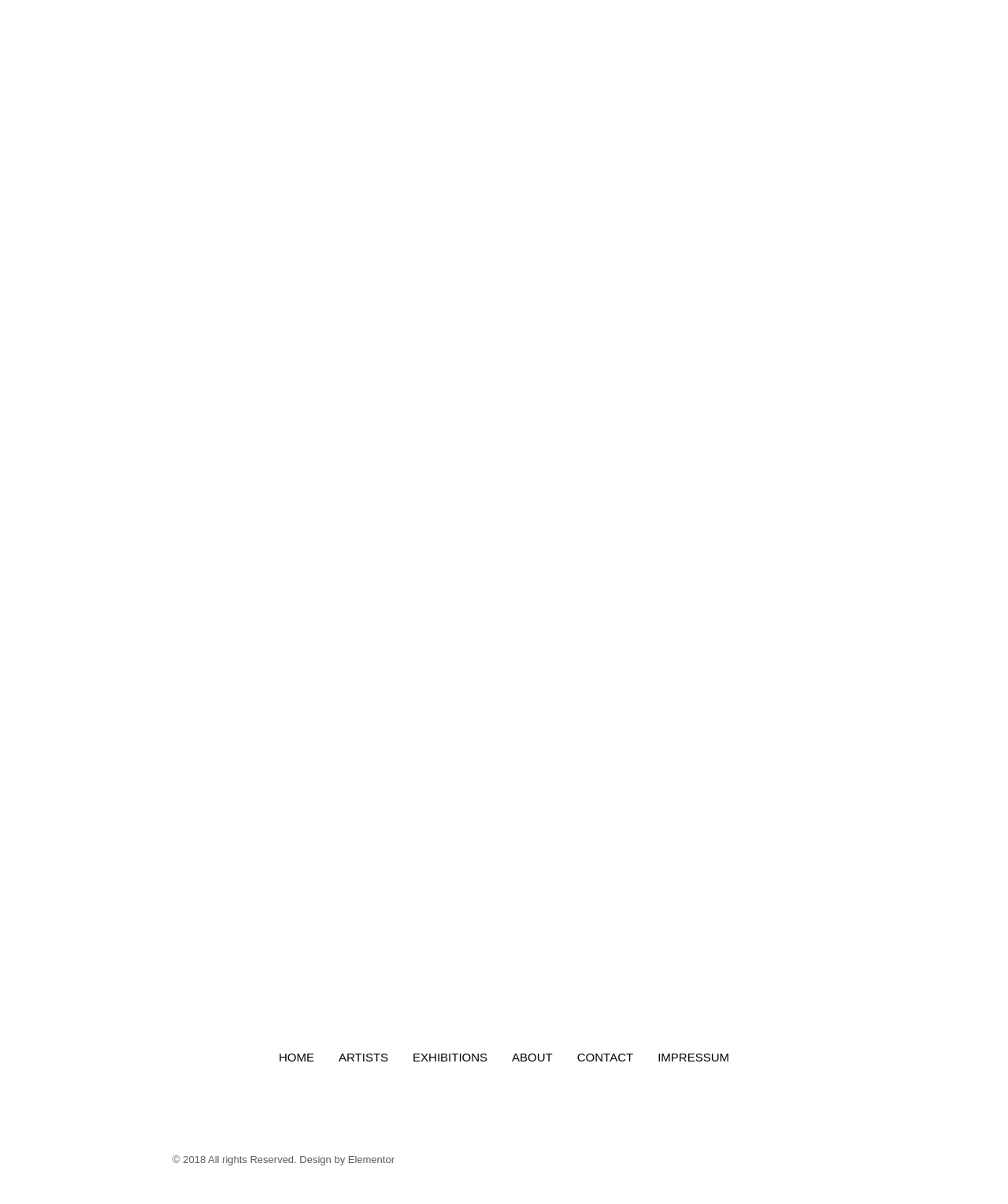Answer the question with a single word or phrase: 
What is the copyright year mentioned on the webpage?

2018